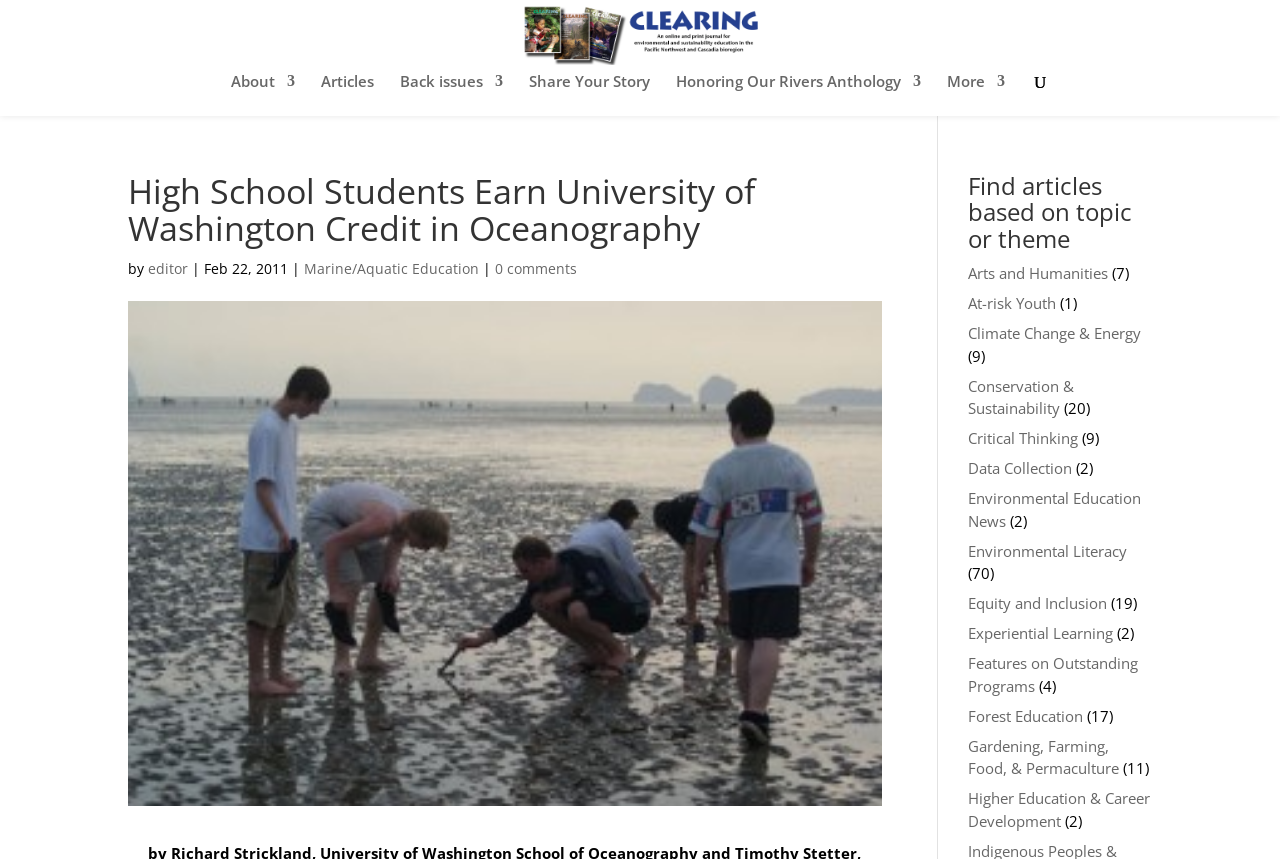Could you identify the text that serves as the heading for this webpage?

High School Students Earn University of Washington Credit in Oceanography